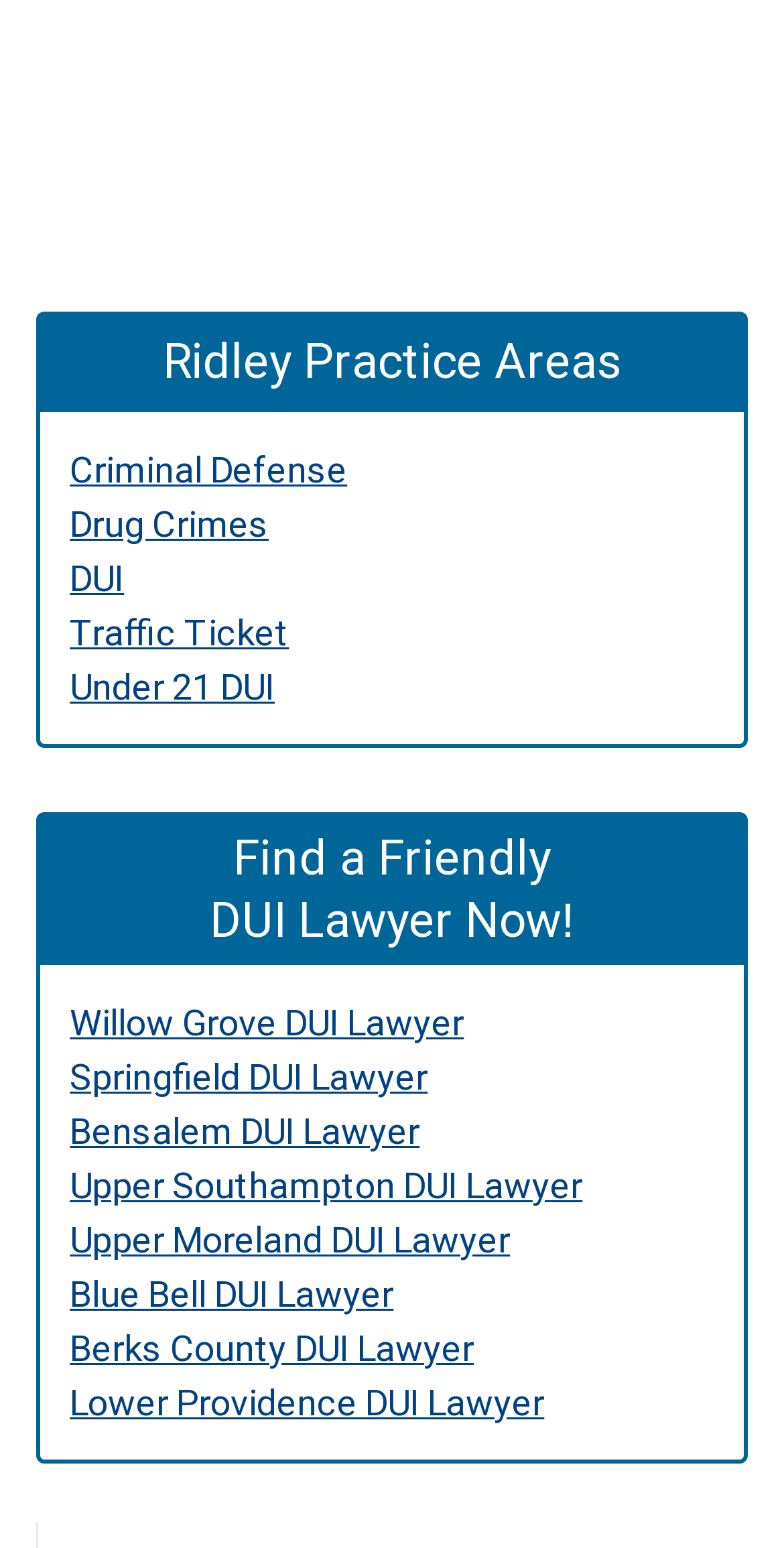Using the information in the image, give a comprehensive answer to the question: 
What is the practice area of Ridley?

The webpage has a static text 'Ridley Practice Areas' followed by links to different practice areas, including 'Criminal Defense', which suggests that Ridley practices in the area of criminal defense.